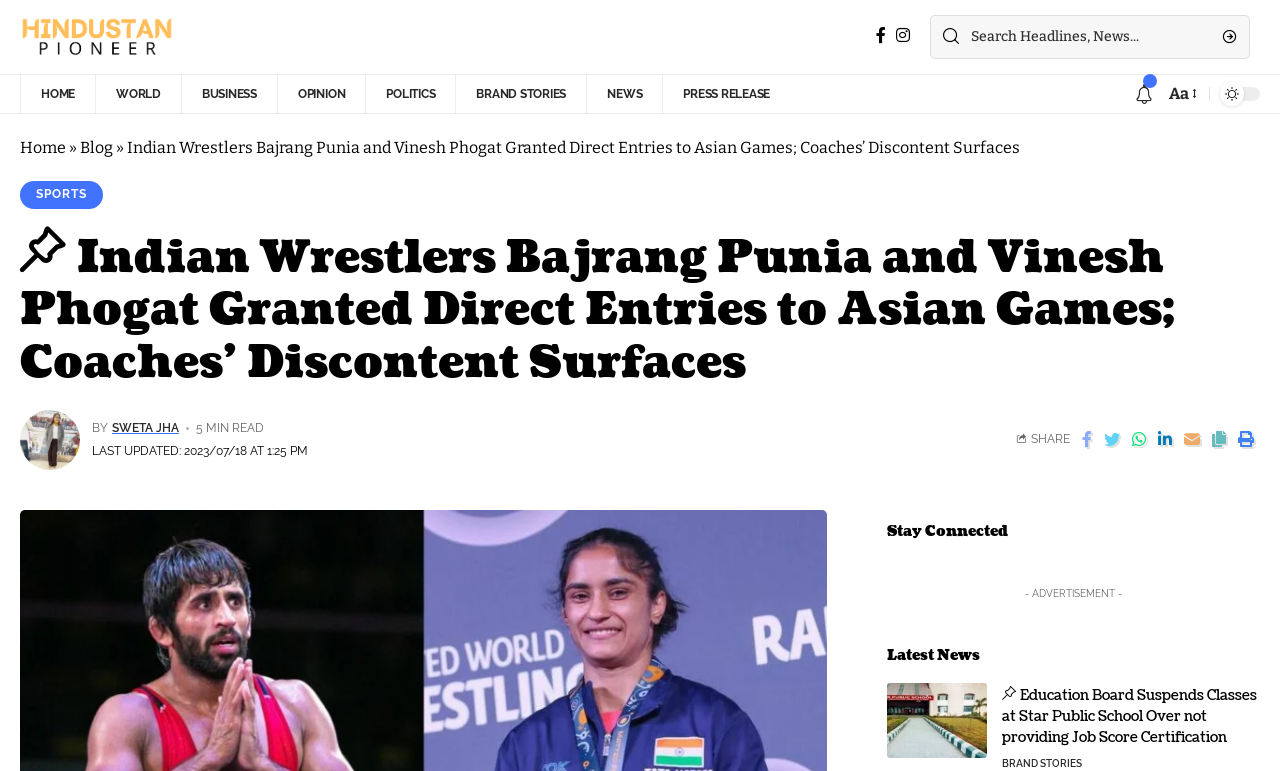Please determine the bounding box coordinates of the clickable area required to carry out the following instruction: "Go to home page". The coordinates must be four float numbers between 0 and 1, represented as [left, top, right, bottom].

[0.016, 0.096, 0.074, 0.148]